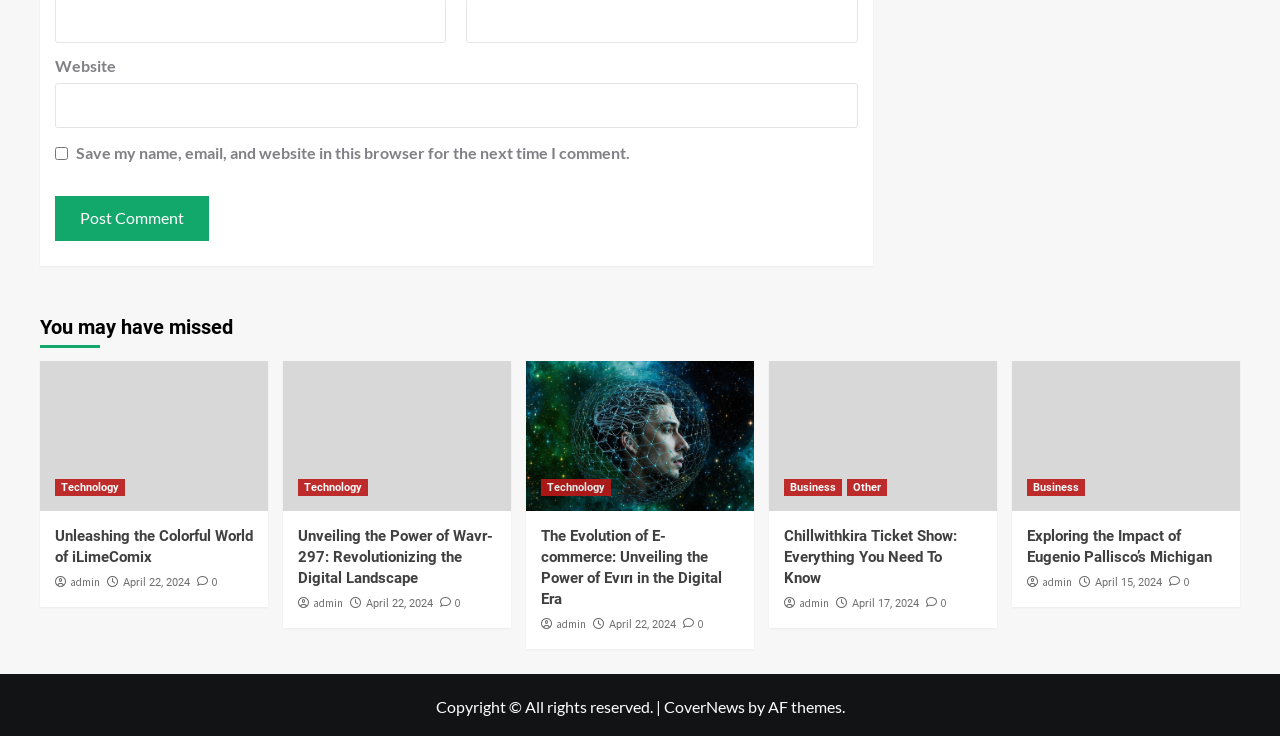Locate the bounding box coordinates of the element that should be clicked to fulfill the instruction: "view the article about The Evolution of E-commerce".

[0.411, 0.49, 0.589, 0.694]